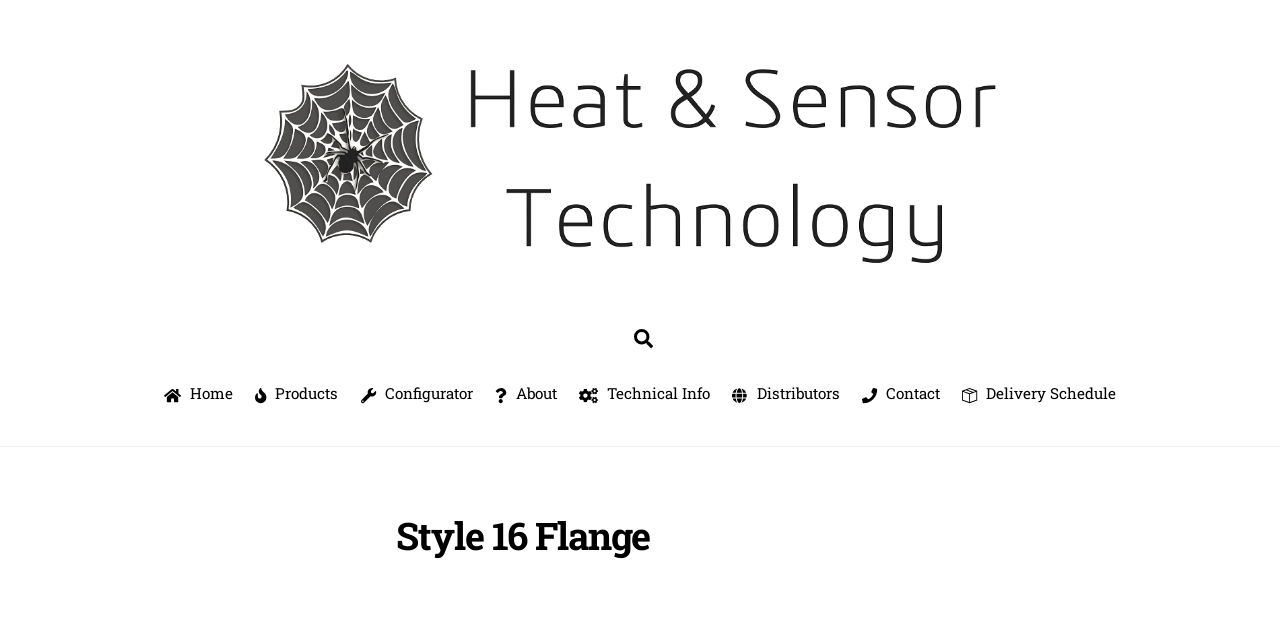What is the current page about?
Relying on the image, give a concise answer in one word or a brief phrase.

Style 16 Flange